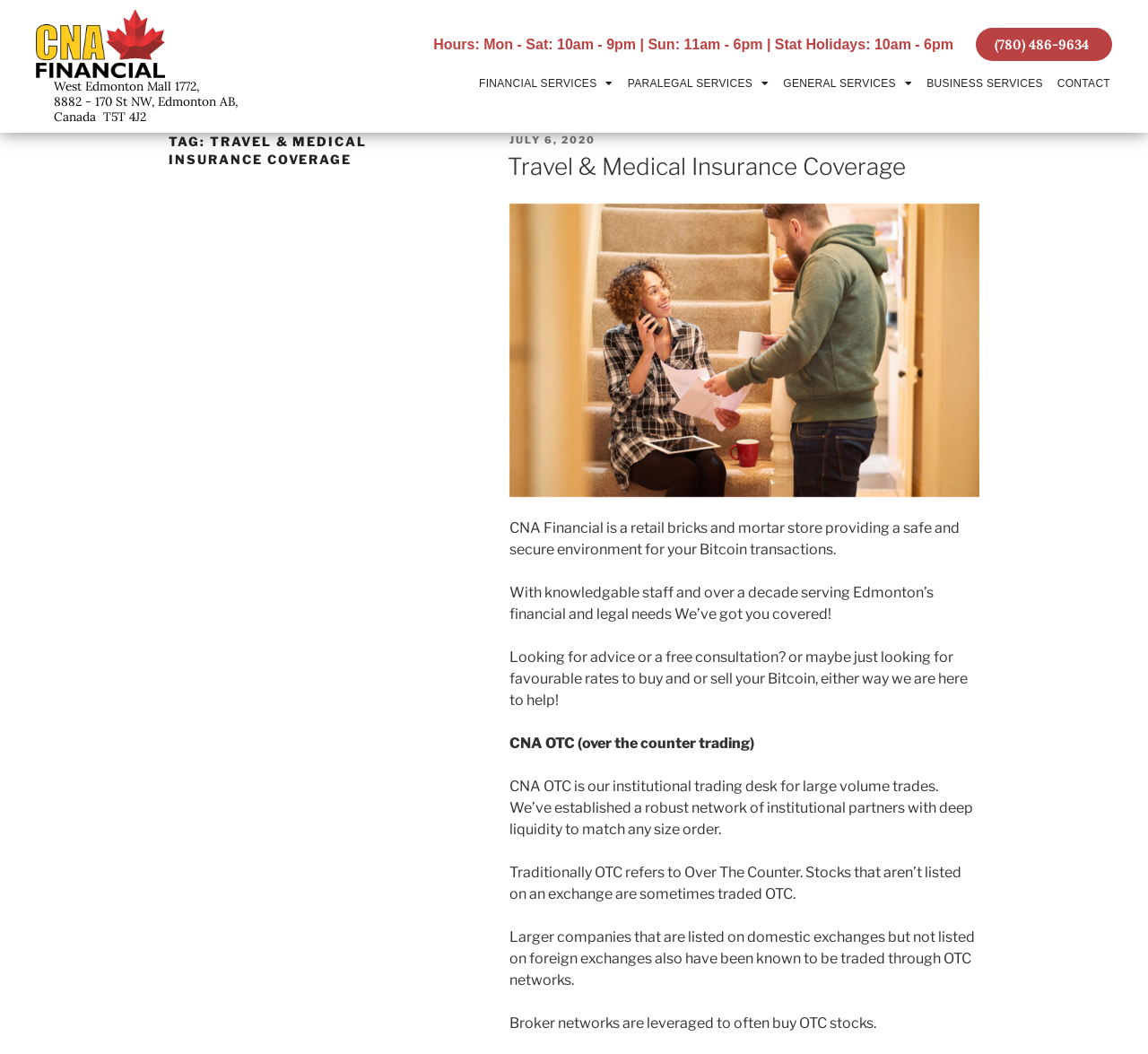What is CNA OTC?
Refer to the image and provide a detailed answer to the question.

I found the description of CNA OTC by looking at the StaticText element with the text 'CNA OTC is our institutional trading desk for large volume trades. We’ve established a robust network of institutional partners with deep liquidity to match any size order.' which is located in the middle of the webpage.